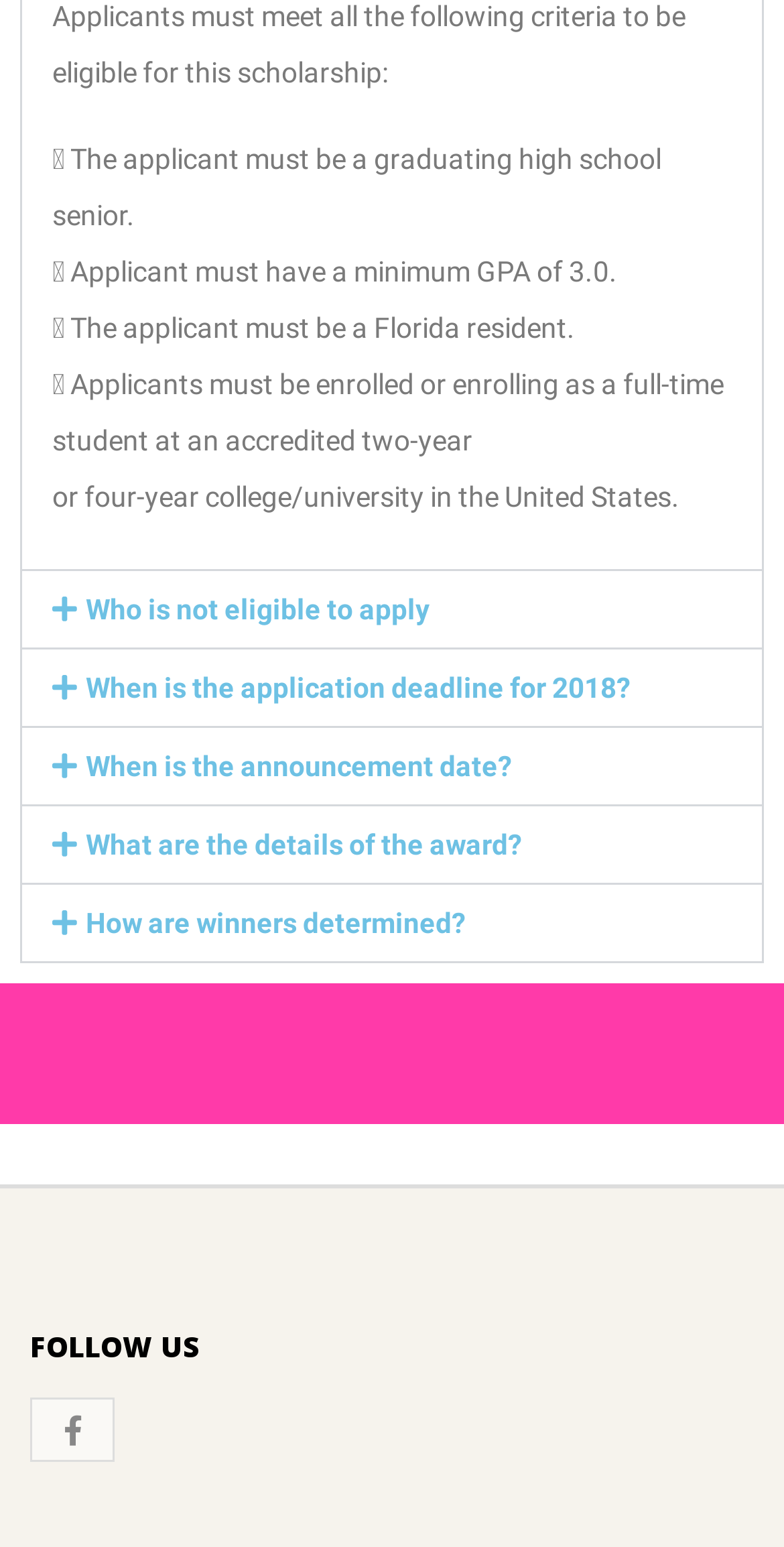Locate the bounding box coordinates of the clickable region necessary to complete the following instruction: "Click on 'FOLLOW US'". Provide the coordinates in the format of four float numbers between 0 and 1, i.e., [left, top, right, bottom].

[0.038, 0.859, 0.962, 0.883]